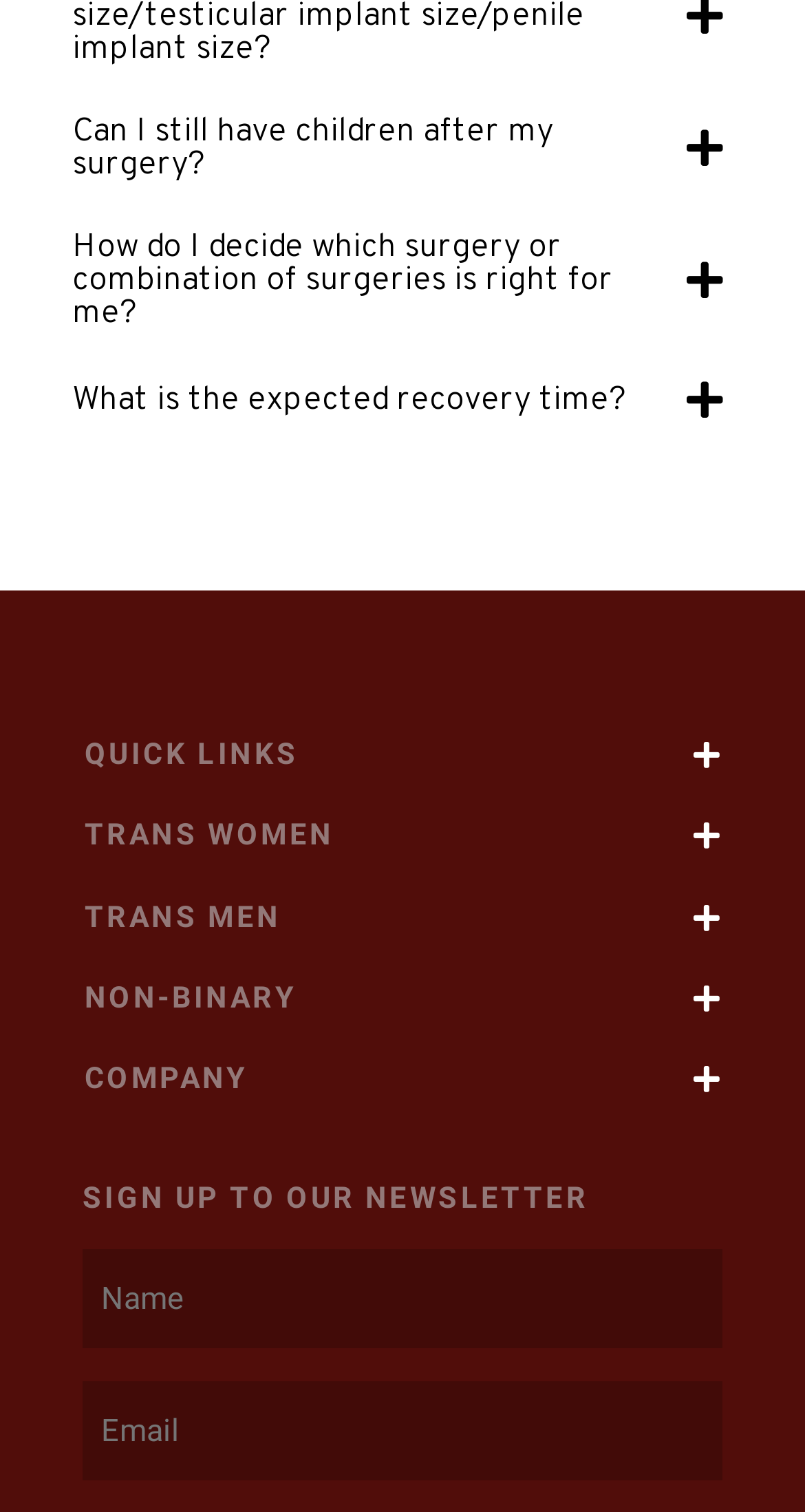Please locate the bounding box coordinates of the element that needs to be clicked to achieve the following instruction: "Click the 'Can I still have children after my surgery?' tab". The coordinates should be four float numbers between 0 and 1, i.e., [left, top, right, bottom].

[0.051, 0.06, 0.949, 0.136]